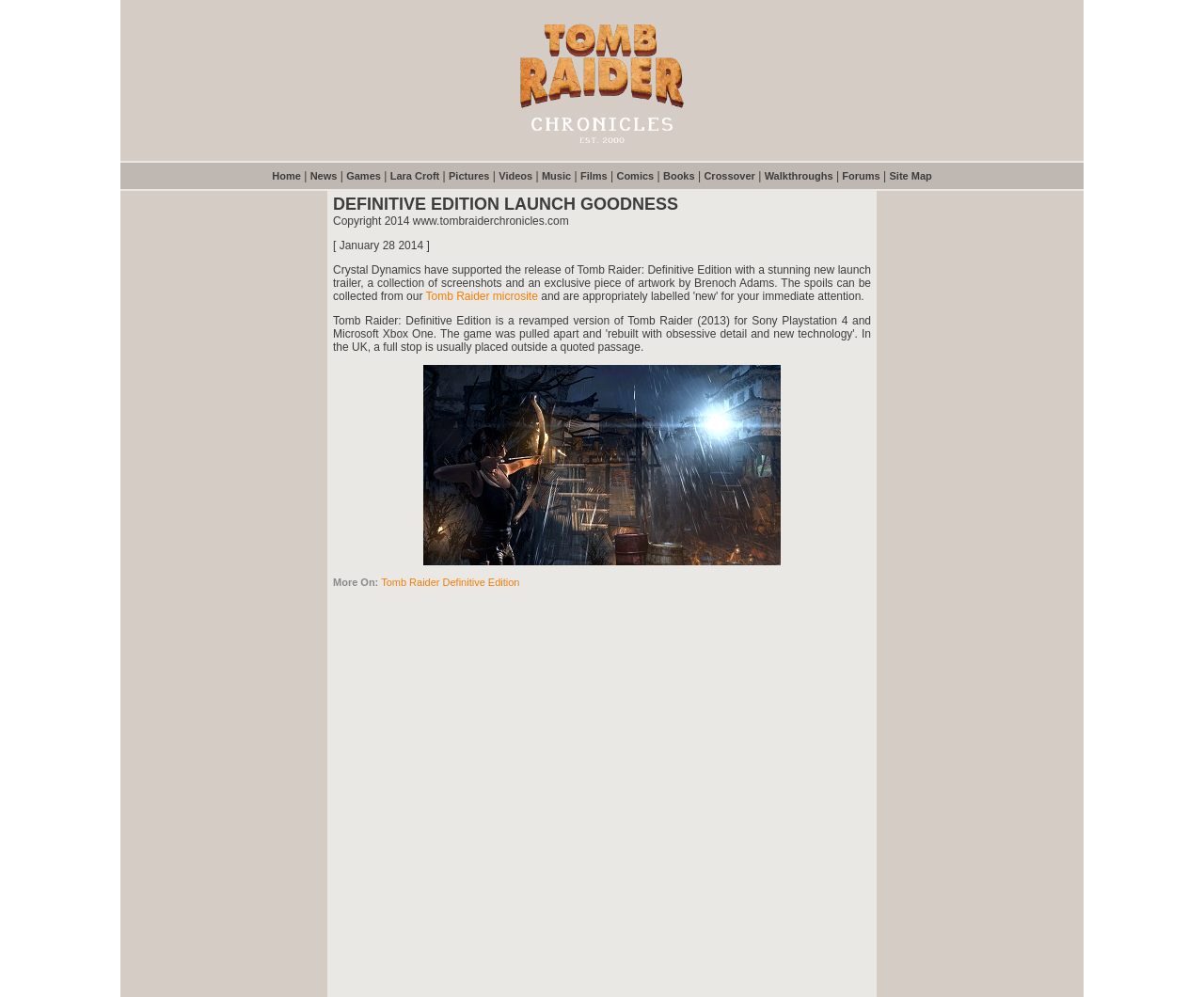Determine the bounding box coordinates of the clickable area required to perform the following instruction: "Click the 'HOME' link". The coordinates should be represented as four float numbers between 0 and 1: [left, top, right, bottom].

None